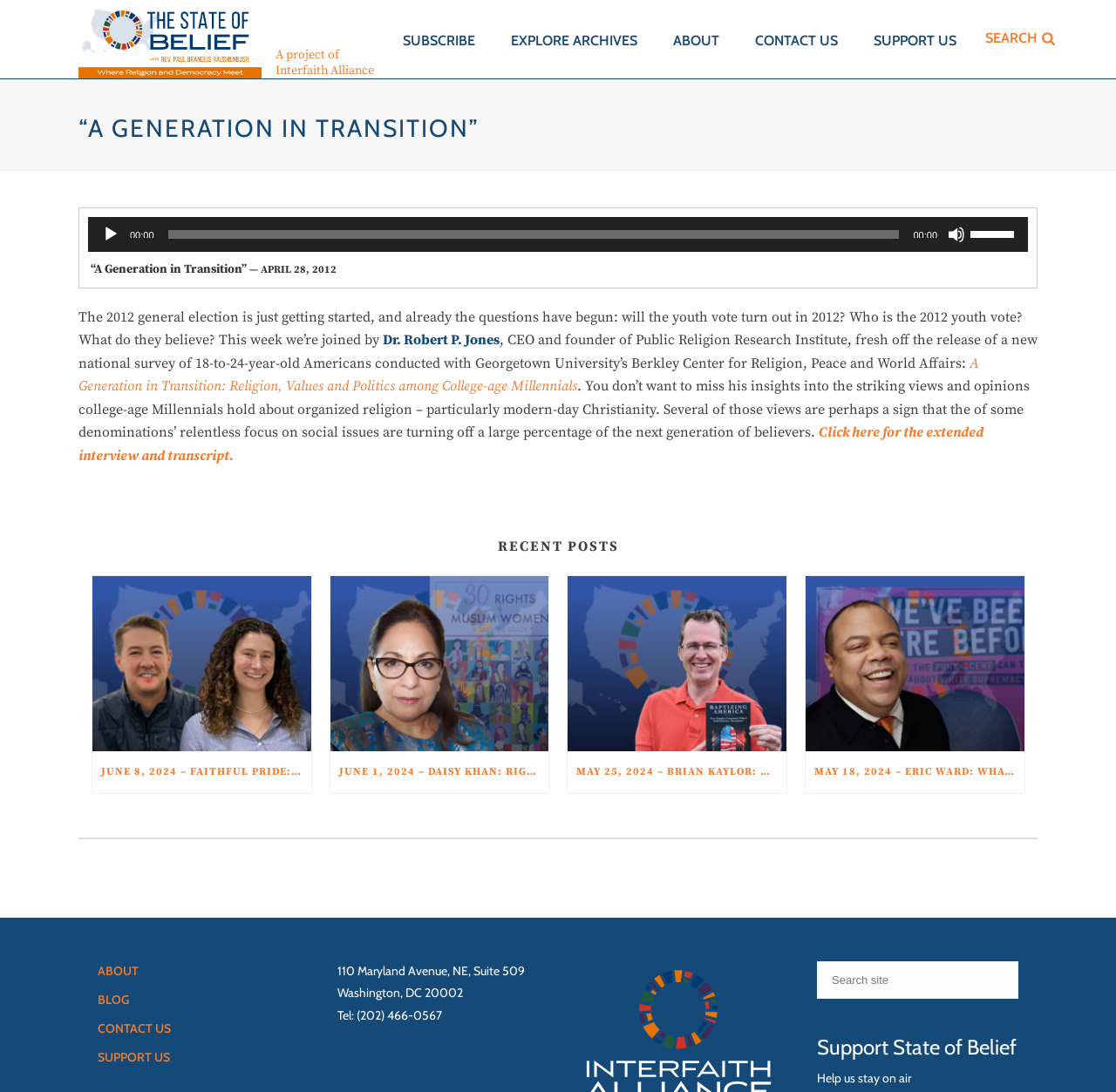Please specify the bounding box coordinates of the clickable region necessary for completing the following instruction: "Click the 'SUBSCRIBE' link". The coordinates must consist of four float numbers between 0 and 1, i.e., [left, top, right, bottom].

[0.345, 0.0, 0.441, 0.072]